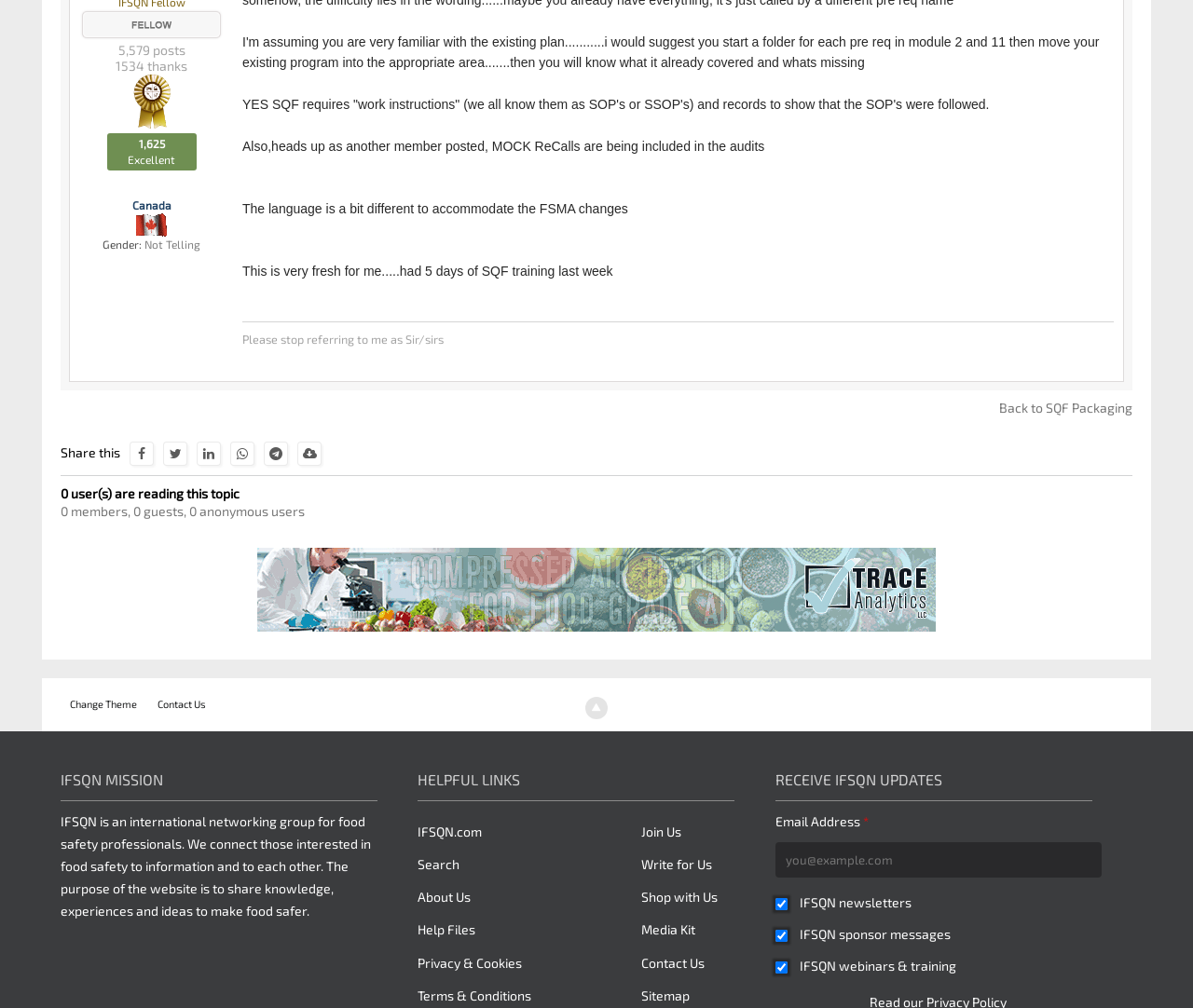What can users do with their email address on this webpage?
Provide an in-depth answer to the question, covering all aspects.

Users can enter their email address in the textbox provided and select checkboxes to receive IFSQN updates, including newsletters, sponsor messages, and webinars & training. This is mentioned in the section 'RECEIVE IFSQN UPDATES' at the bottom of the webpage.